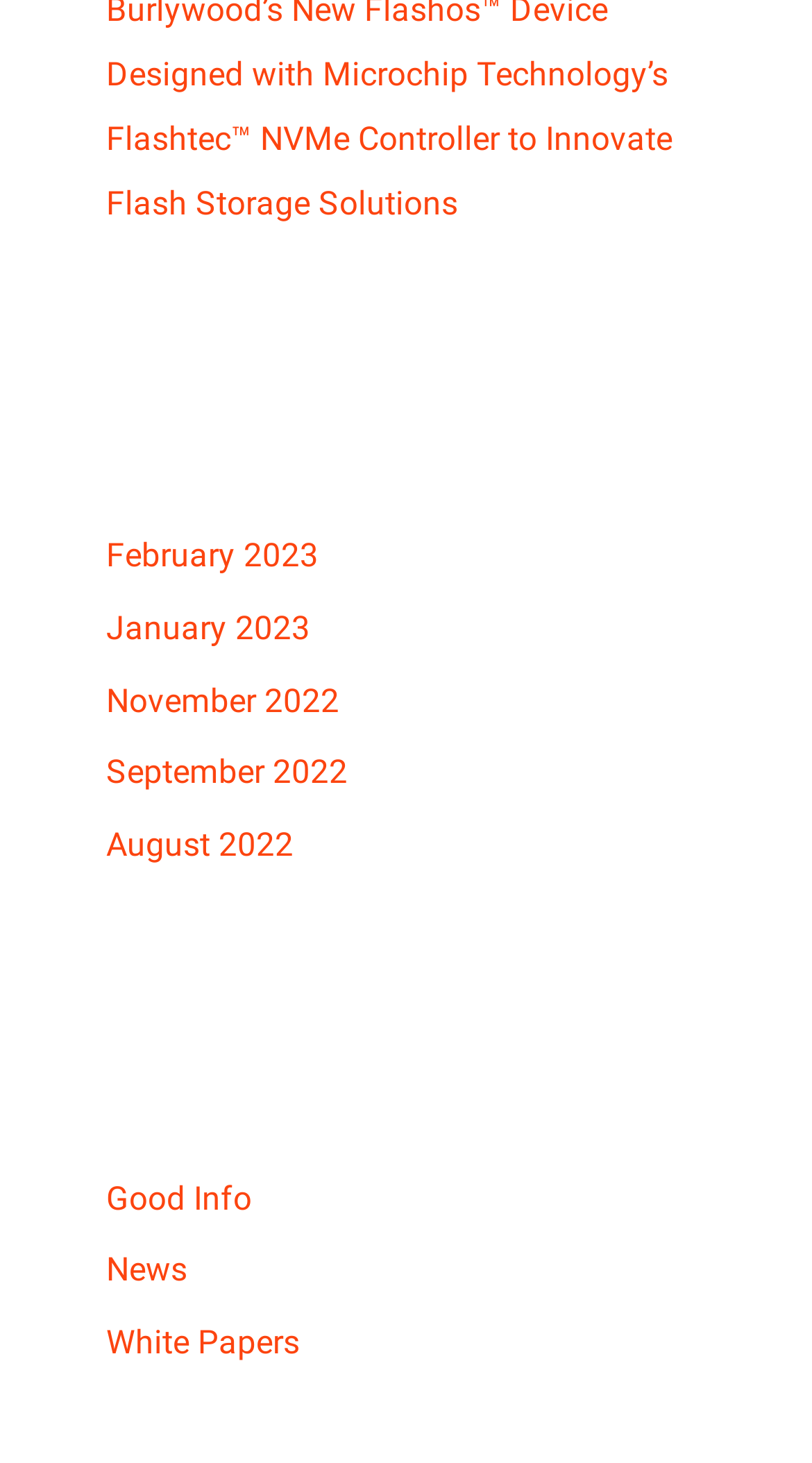Please find the bounding box coordinates of the element that needs to be clicked to perform the following instruction: "view archives". The bounding box coordinates should be four float numbers between 0 and 1, represented as [left, top, right, bottom].

[0.131, 0.312, 0.869, 0.358]